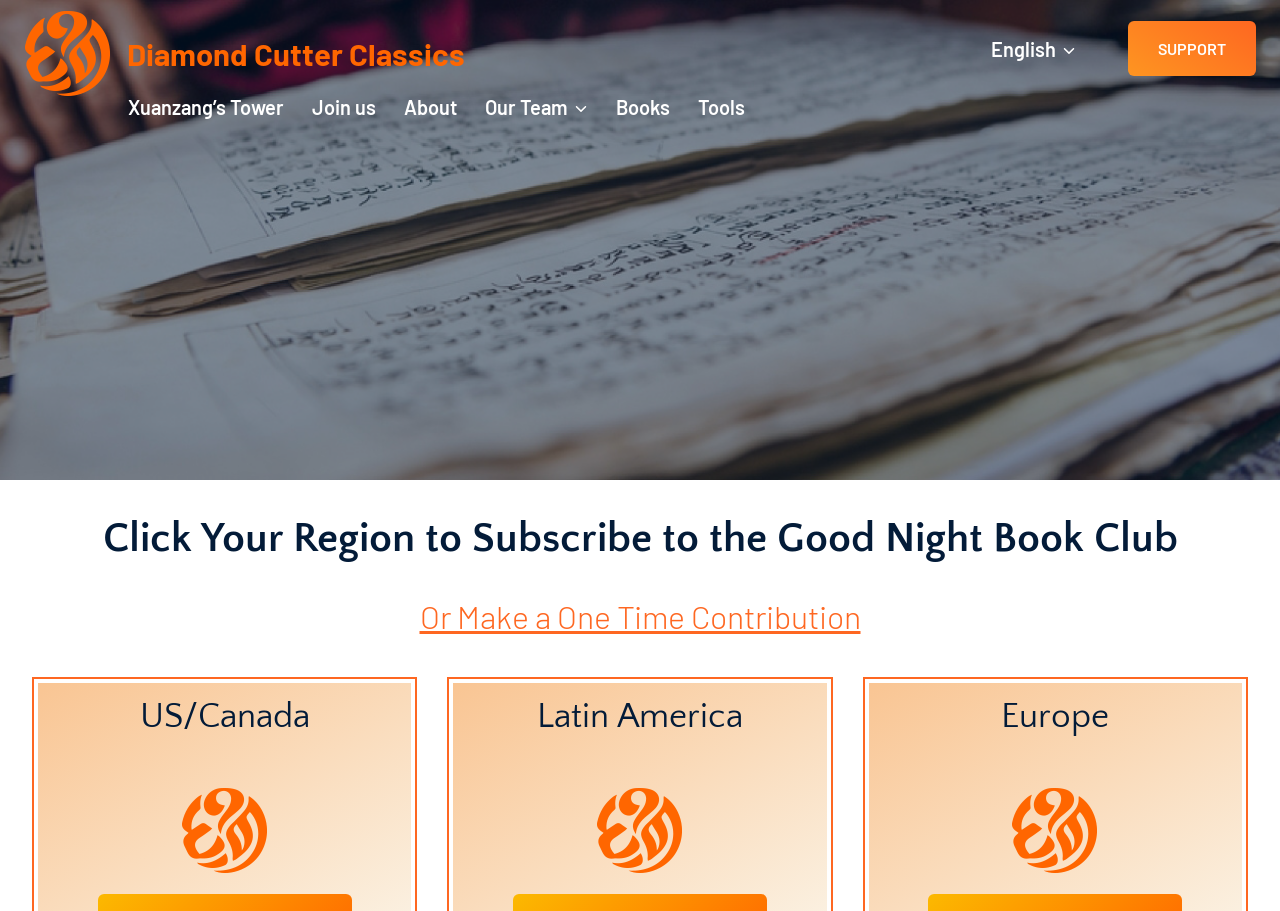Find the bounding box coordinates of the area that needs to be clicked in order to achieve the following instruction: "Click the SUPPORT link". The coordinates should be specified as four float numbers between 0 and 1, i.e., [left, top, right, bottom].

[0.881, 0.023, 0.981, 0.084]